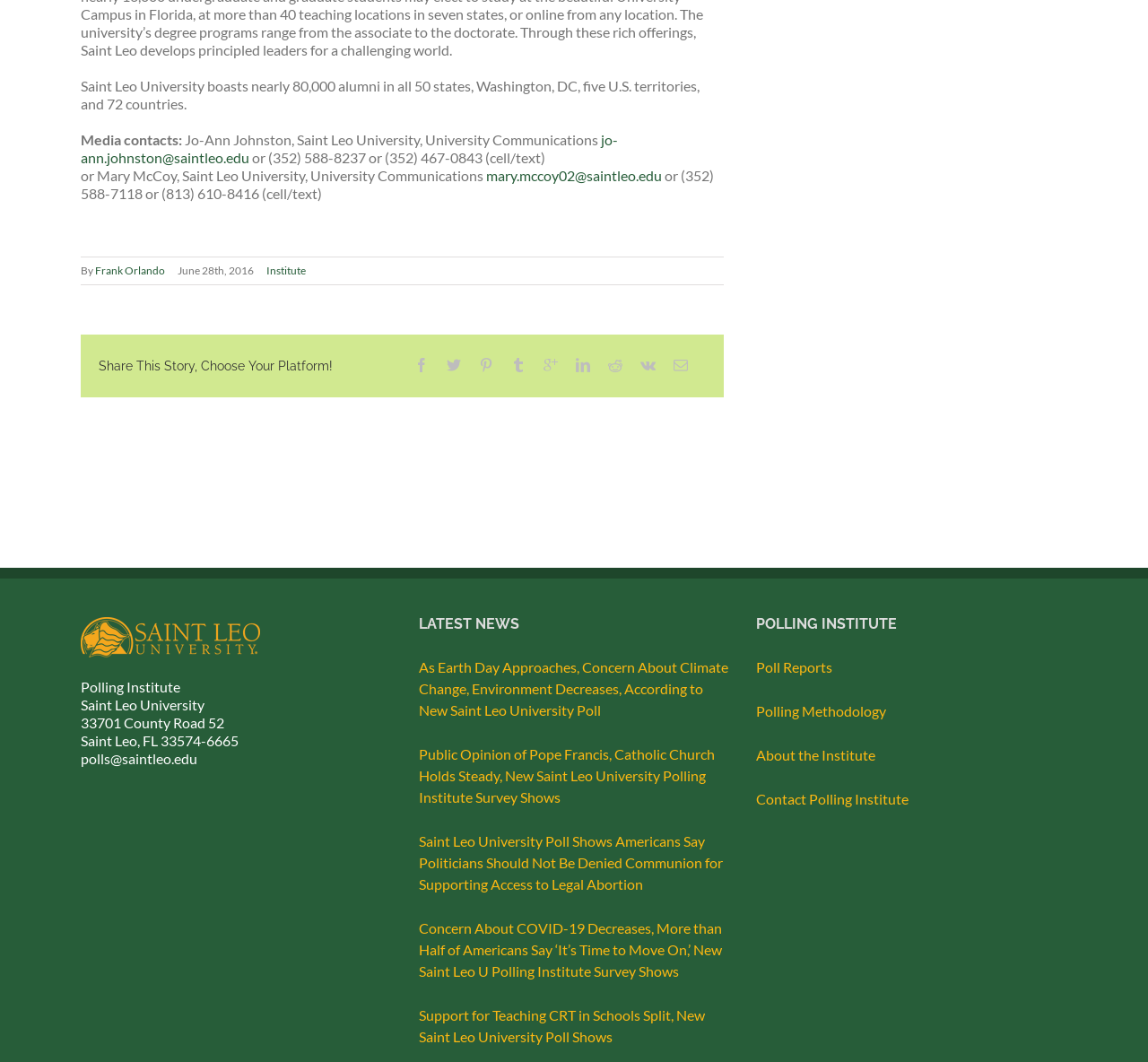Please give a short response to the question using one word or a phrase:
What is the contact information for the University Communications team?

Email and phone numbers